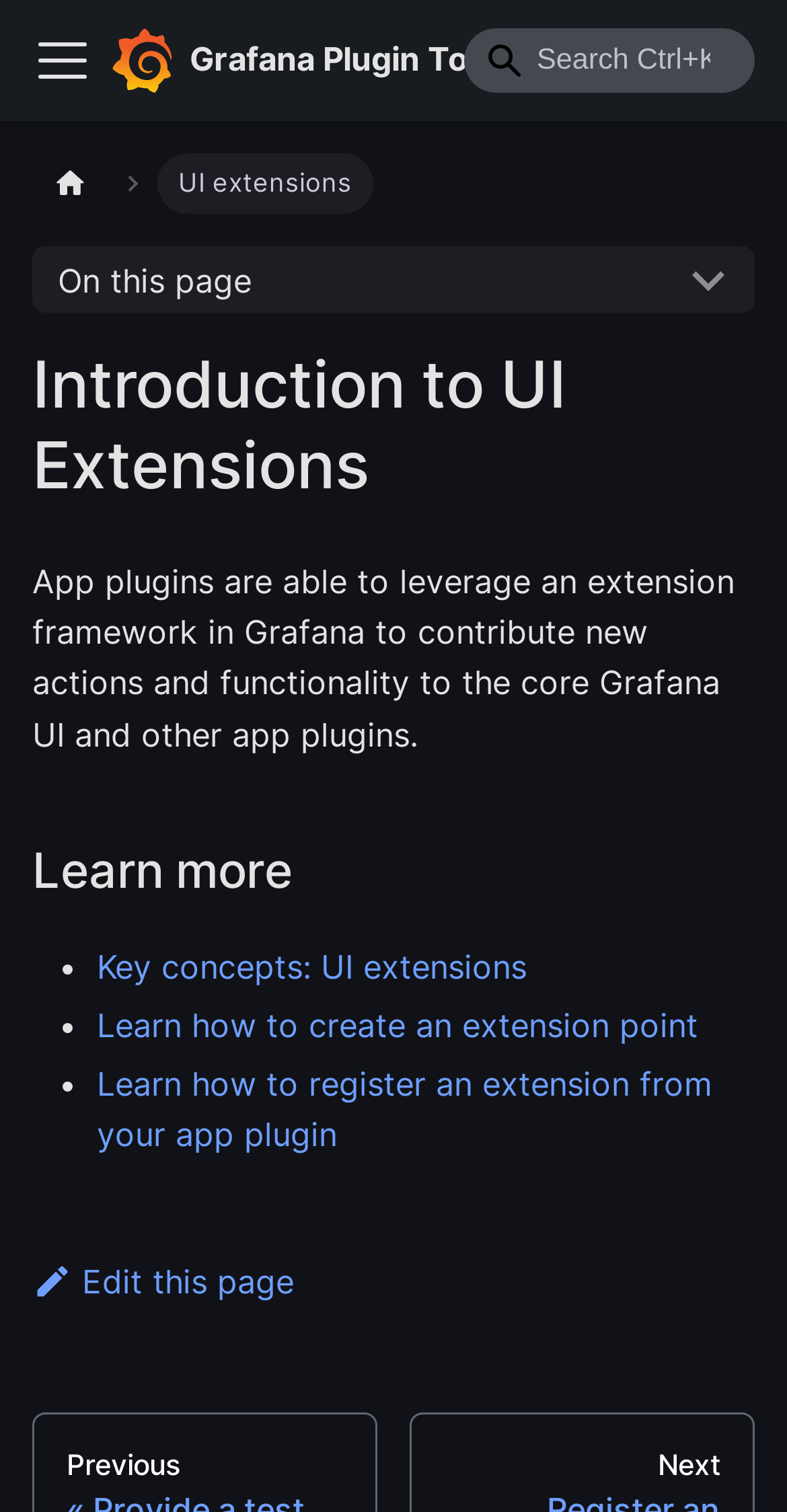Please identify the bounding box coordinates of the element that needs to be clicked to perform the following instruction: "explore Business".

None